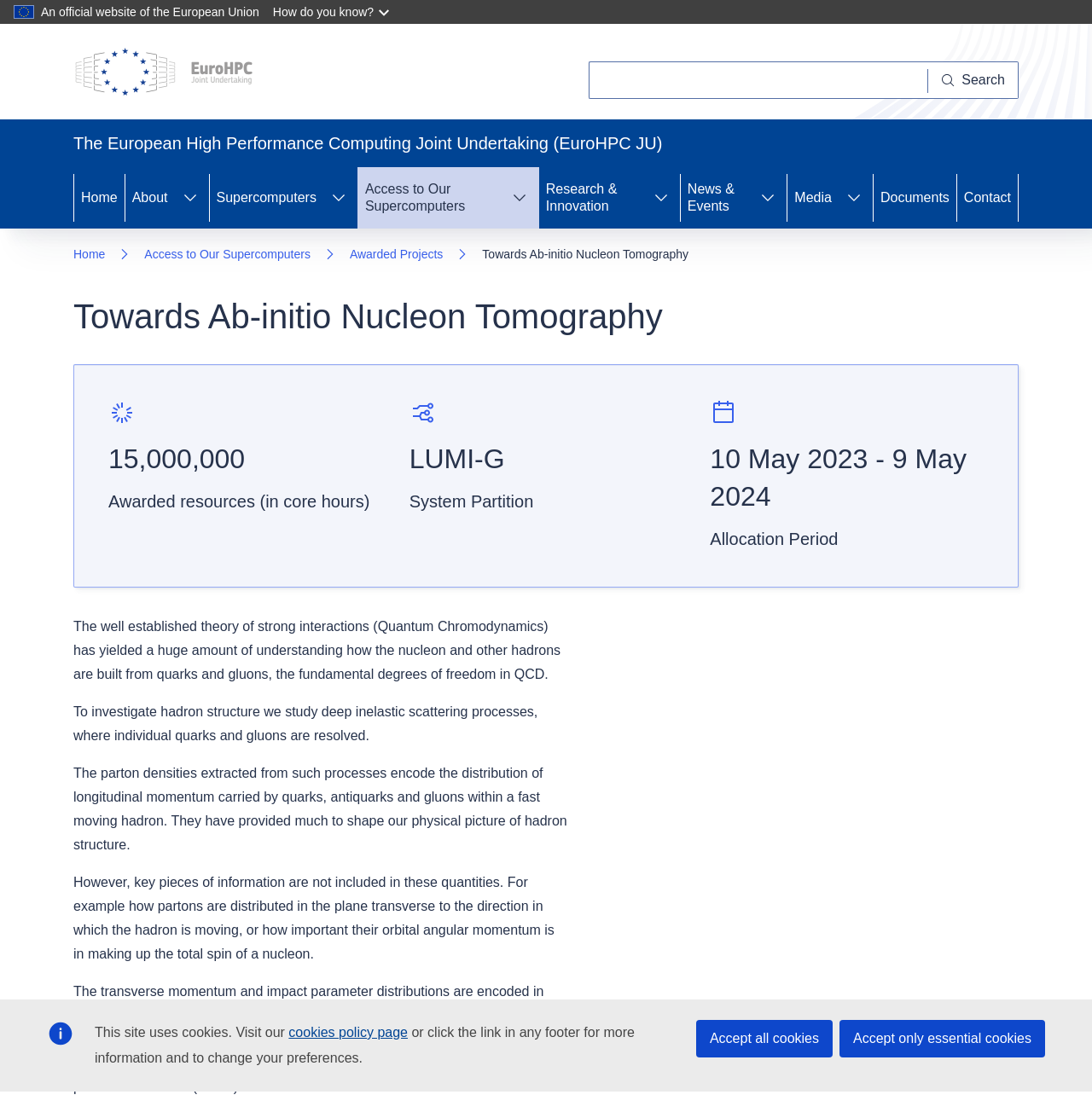What is the topic of the webpage?
Look at the image and answer with only one word or phrase.

Nucleon Tomography